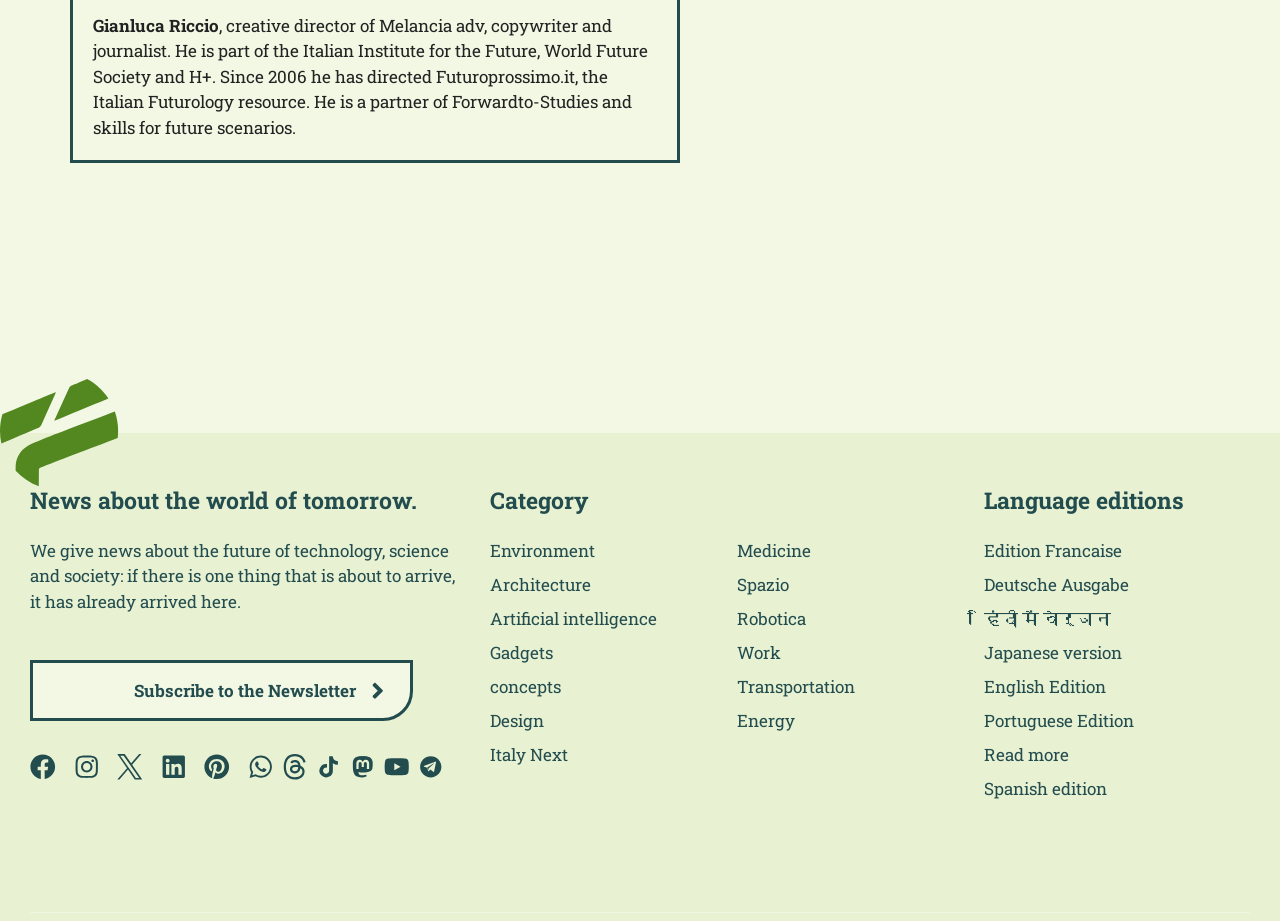Who is the creative director of Melancia adv?
Provide a short answer using one word or a brief phrase based on the image.

Gianluca Riccio